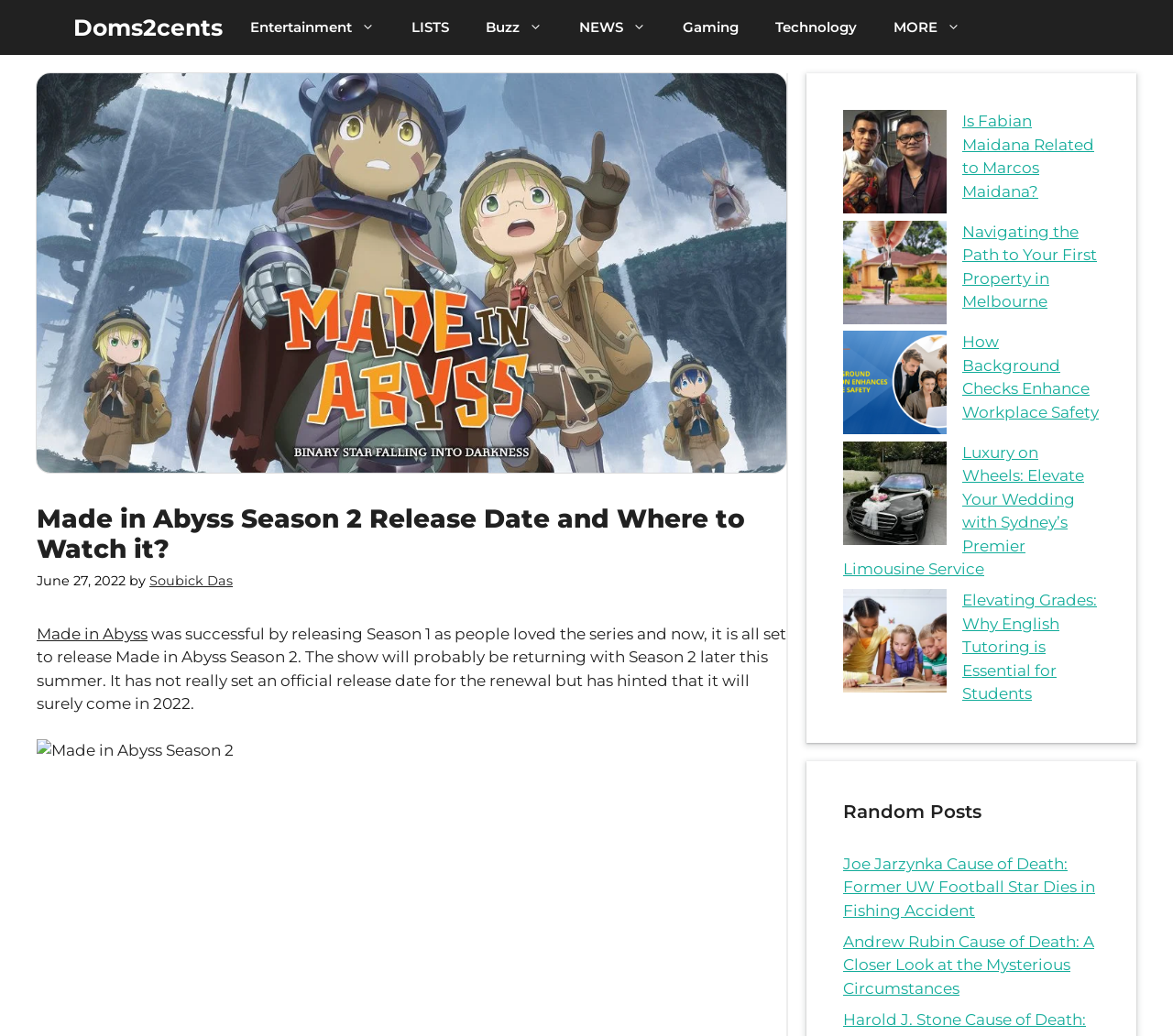Can you look at the image and give a comprehensive answer to the question:
Who wrote the article about Made in Abyss Season 2?

The webpage credits the author of the article as Soubick Das, which is mentioned below the heading 'Made in Abyss Season 2 Release Date and Where to Watch it?'.